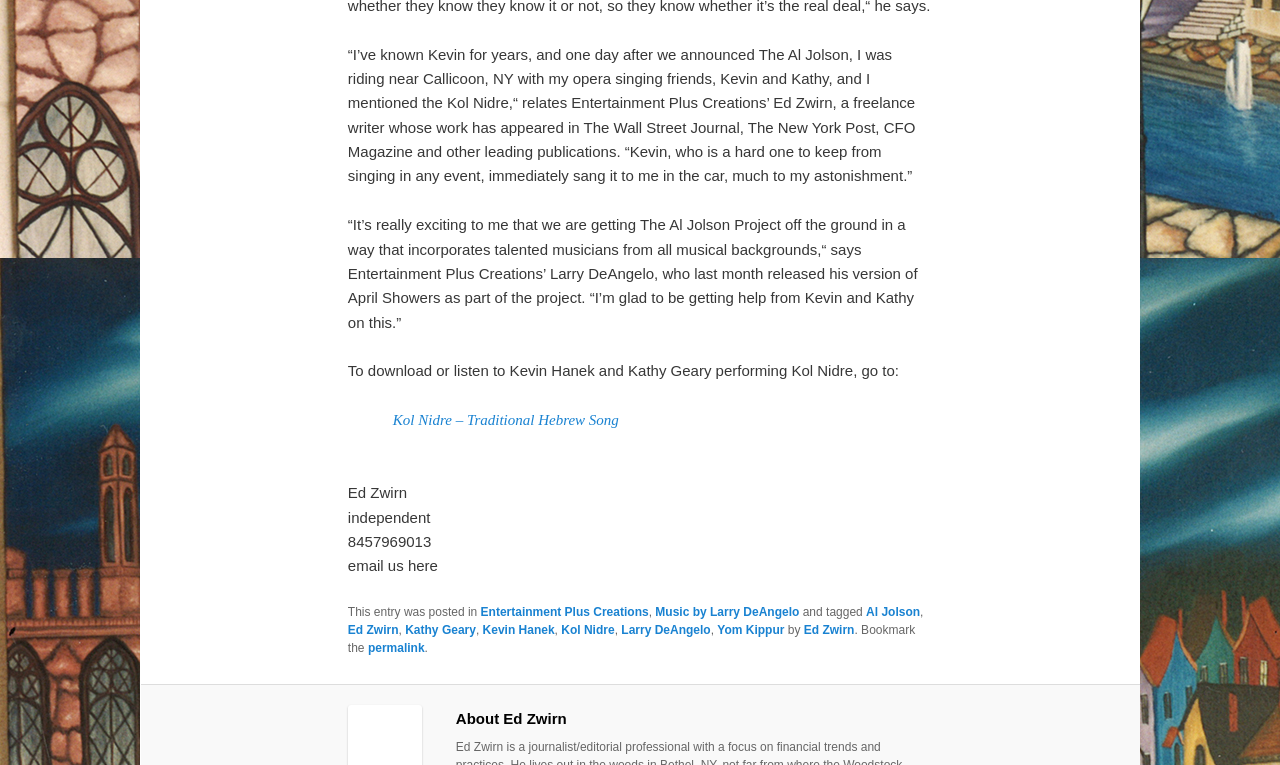Please mark the clickable region by giving the bounding box coordinates needed to complete this instruction: "Explore the 'Education' category".

None